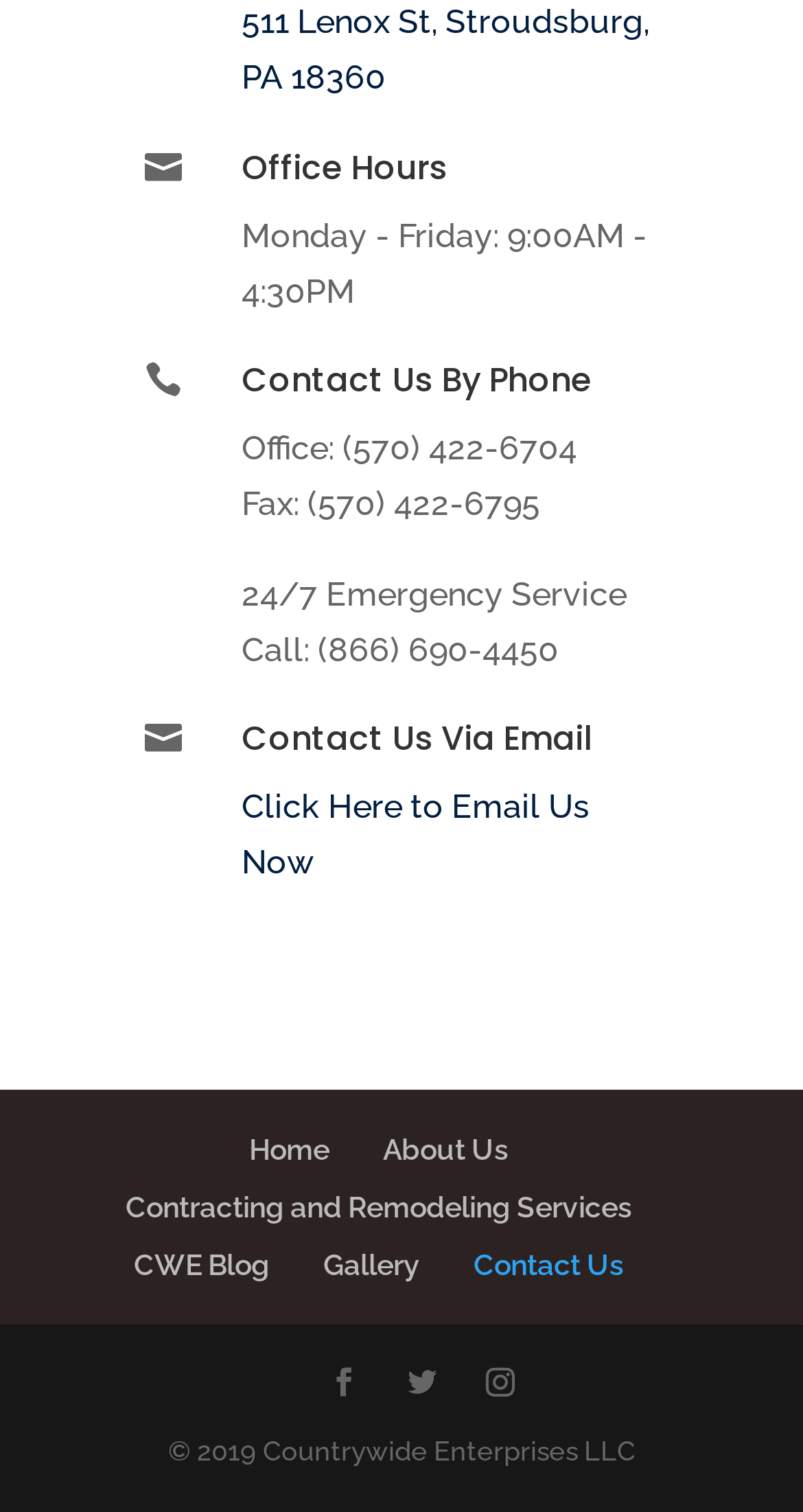By analyzing the image, answer the following question with a detailed response: What is the address of the office?

The address of the office is mentioned at the top of the webpage, which is 511 Lenox St, Stroudsburg, PA 18360.